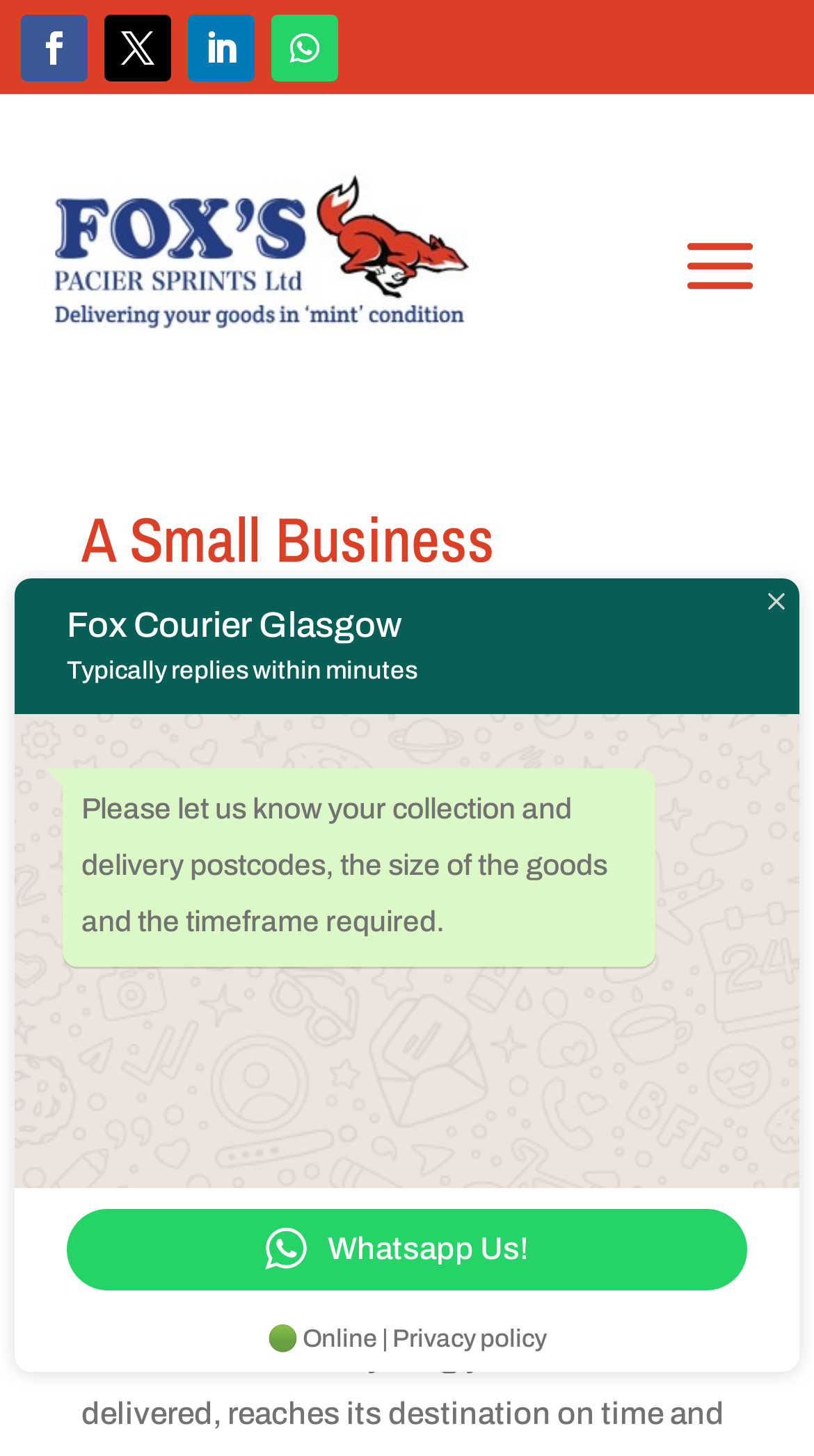What is the timeframe for the courier service to reply?
Please provide a single word or phrase as your answer based on the screenshot.

within minutes